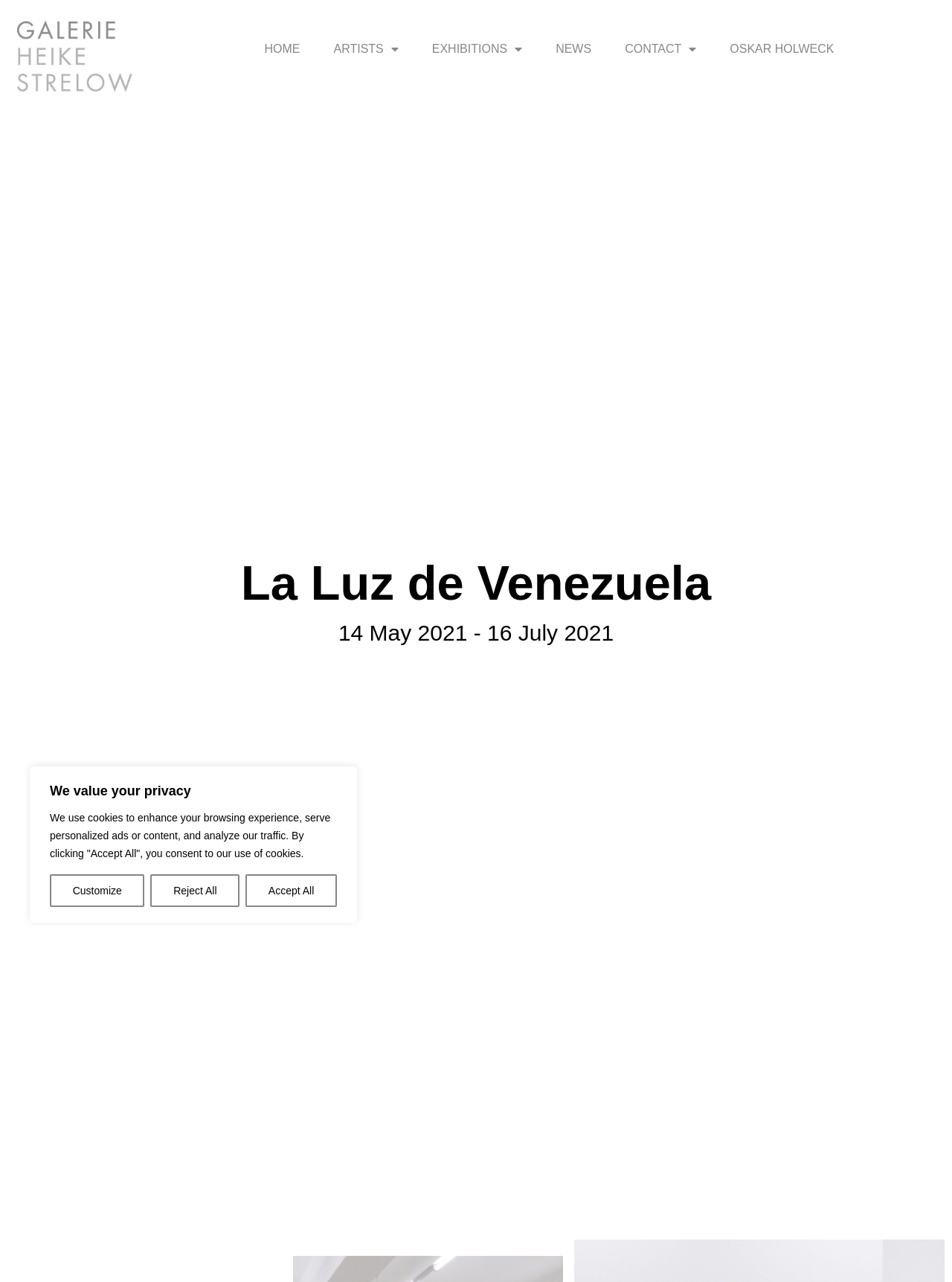Show the bounding box coordinates of the region that should be clicked to follow the instruction: "view artists."

[0.335, 0.025, 0.434, 0.052]